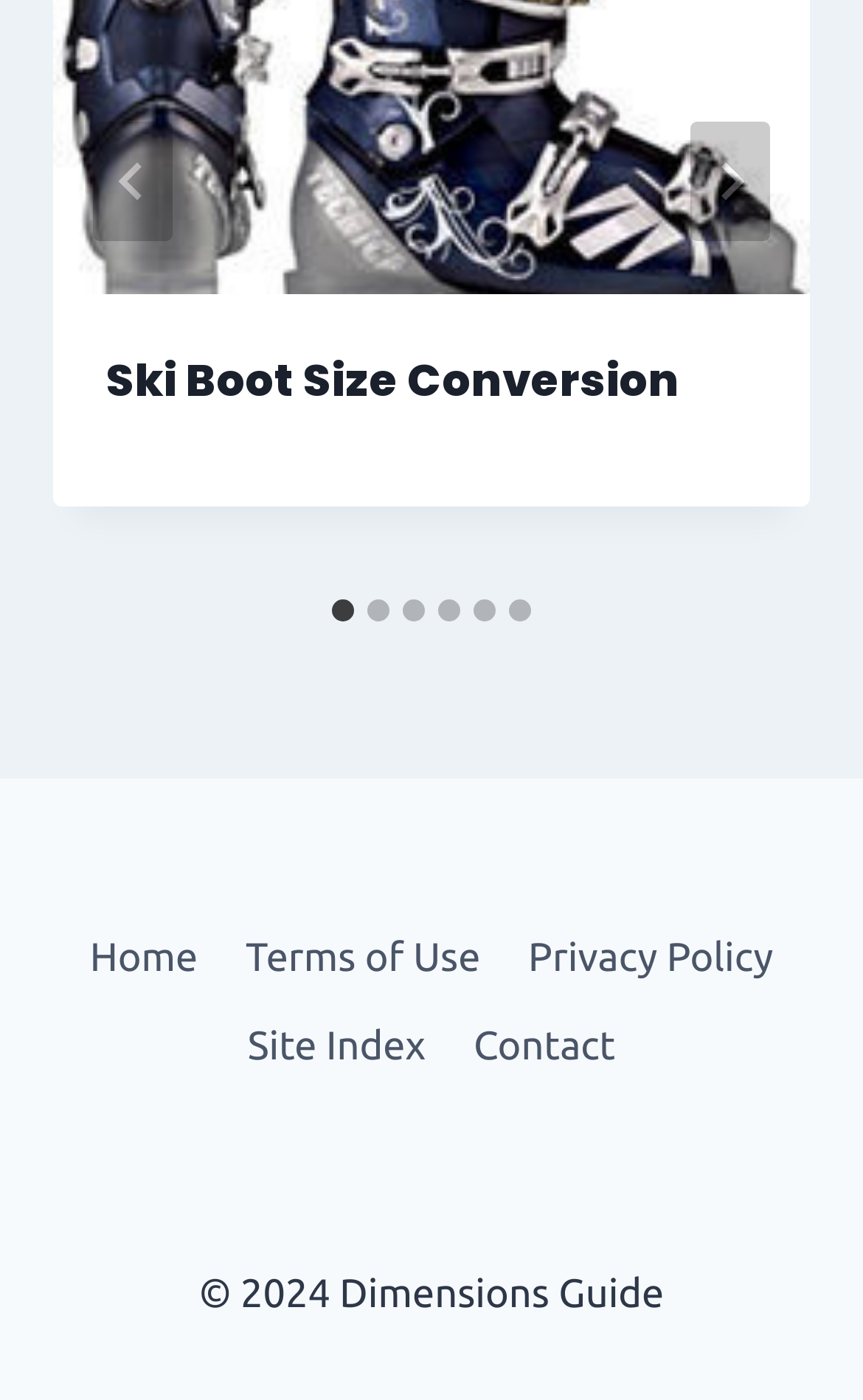How many slides are available?
Using the image, provide a concise answer in one word or a short phrase.

6